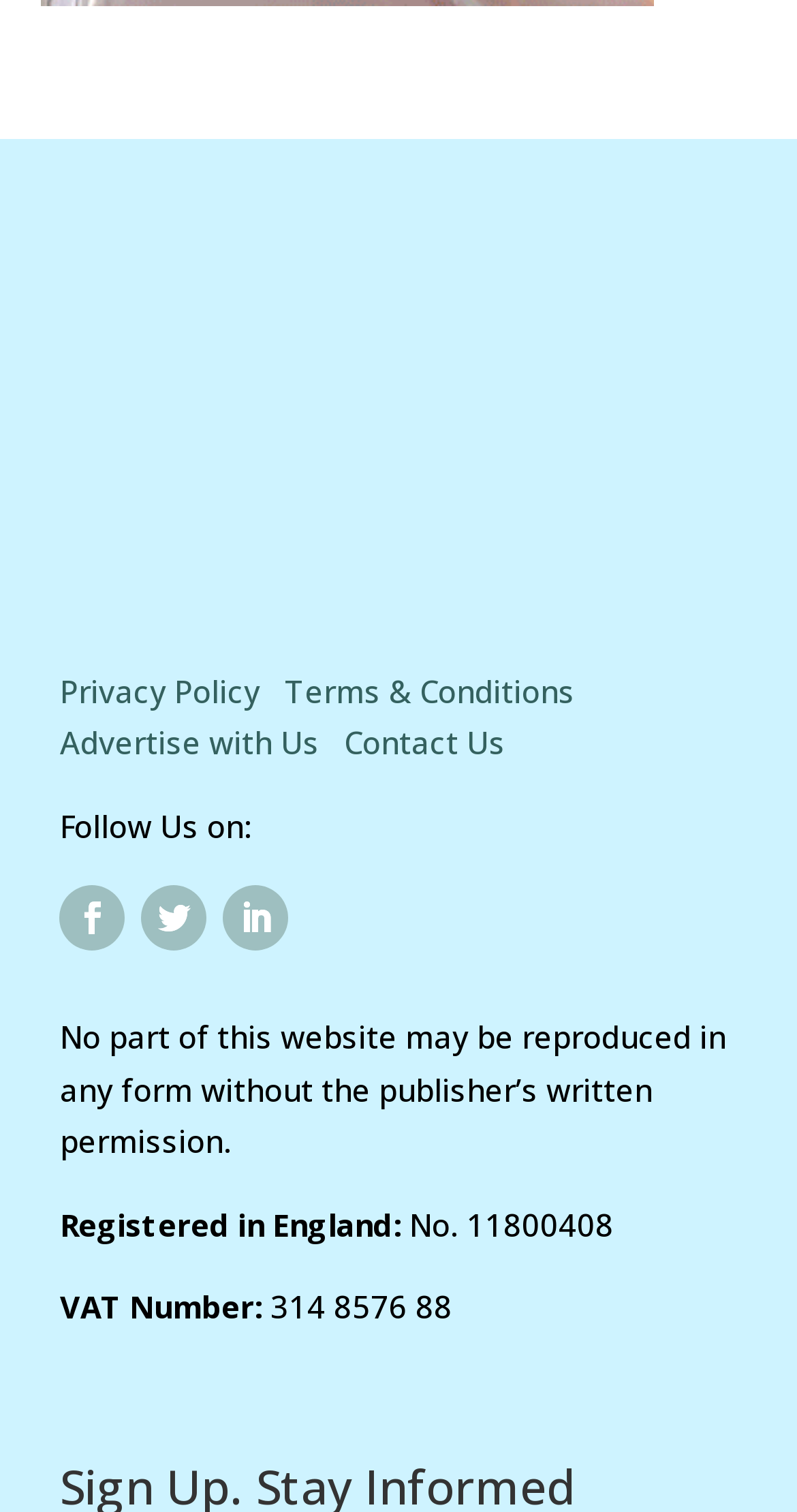Respond to the following query with just one word or a short phrase: 
How many social media links are available?

3